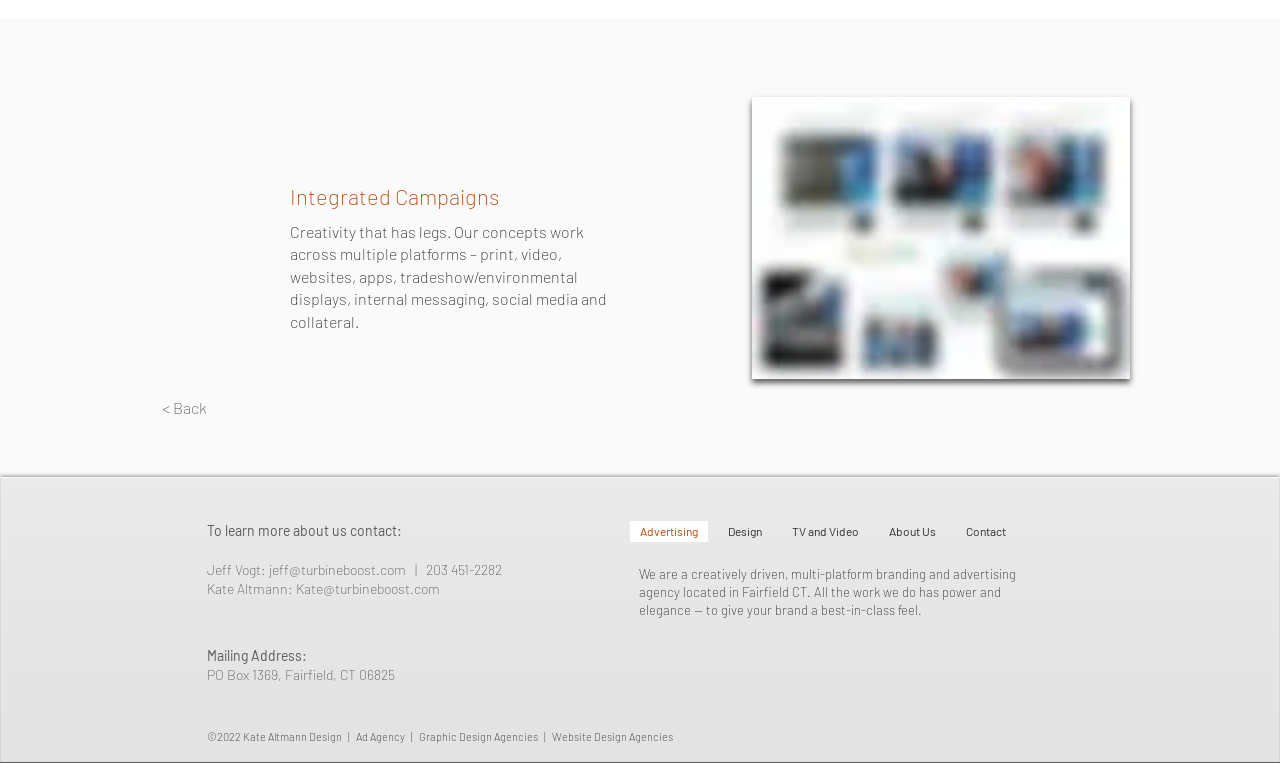Use a single word or phrase to answer the following:
What is the name of the agency?

Turbineboost